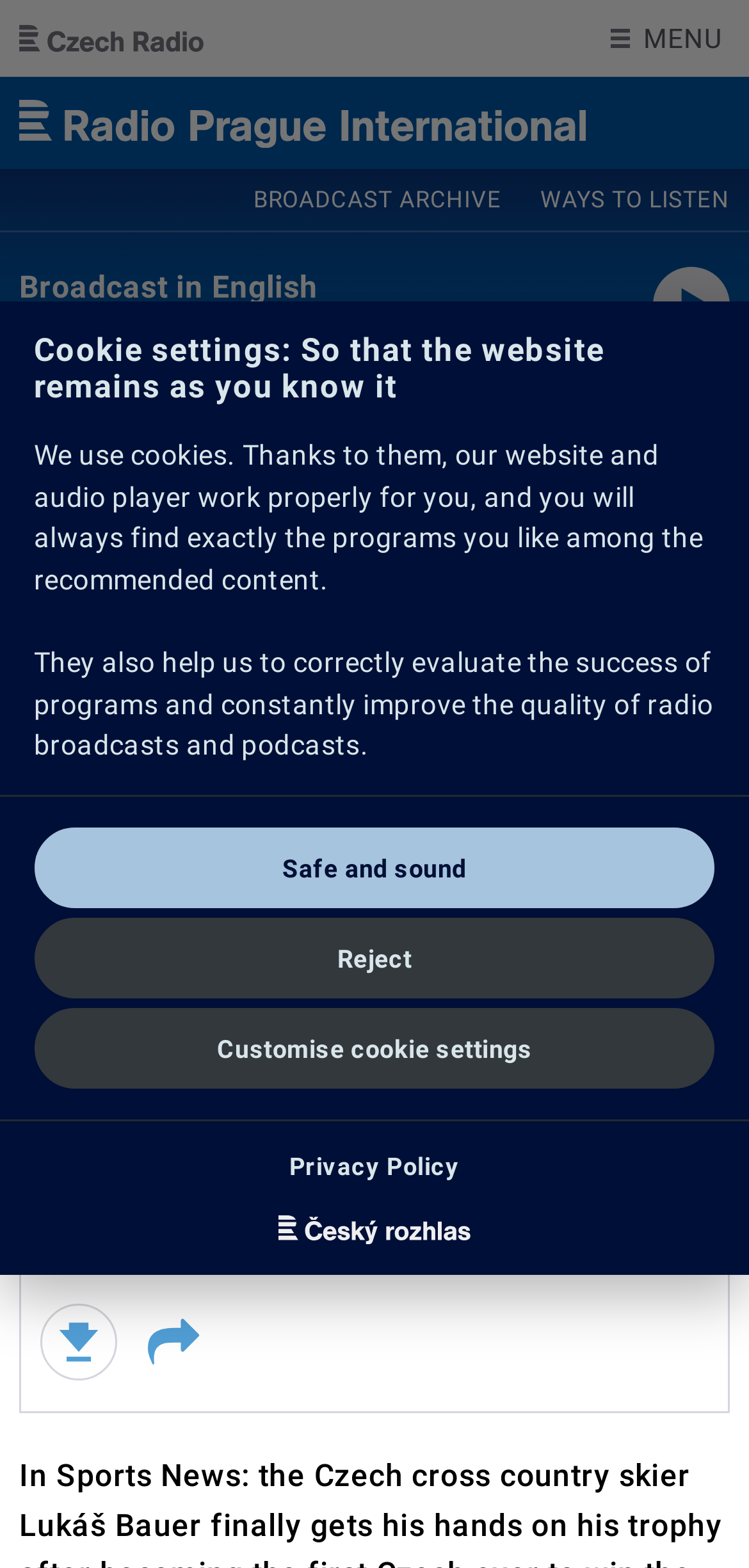Locate the coordinates of the bounding box for the clickable region that fulfills this instruction: "Click the Send button".

None